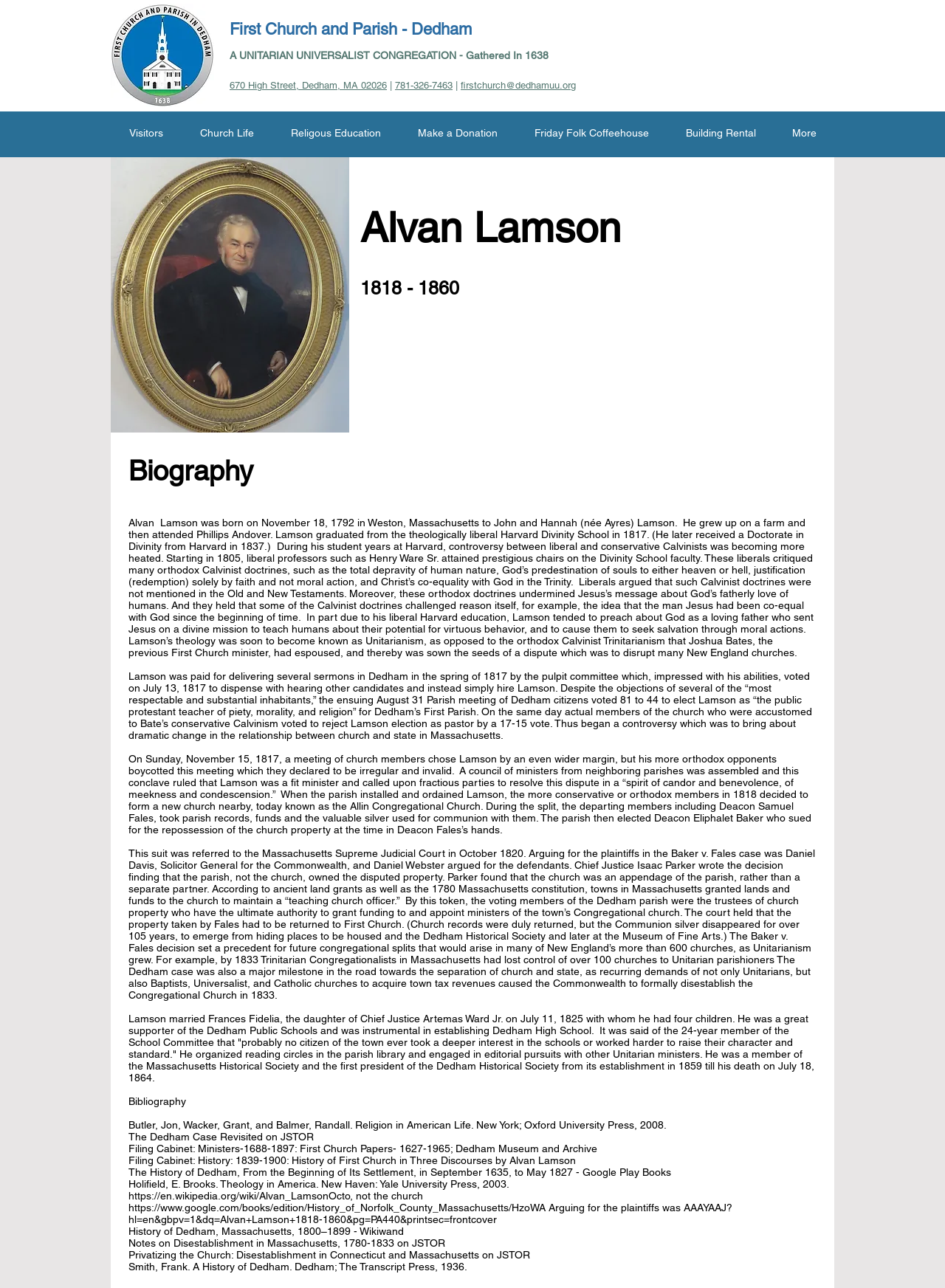Please provide a one-word or phrase answer to the question: 
What is Alvan Lamson's birth year?

1792